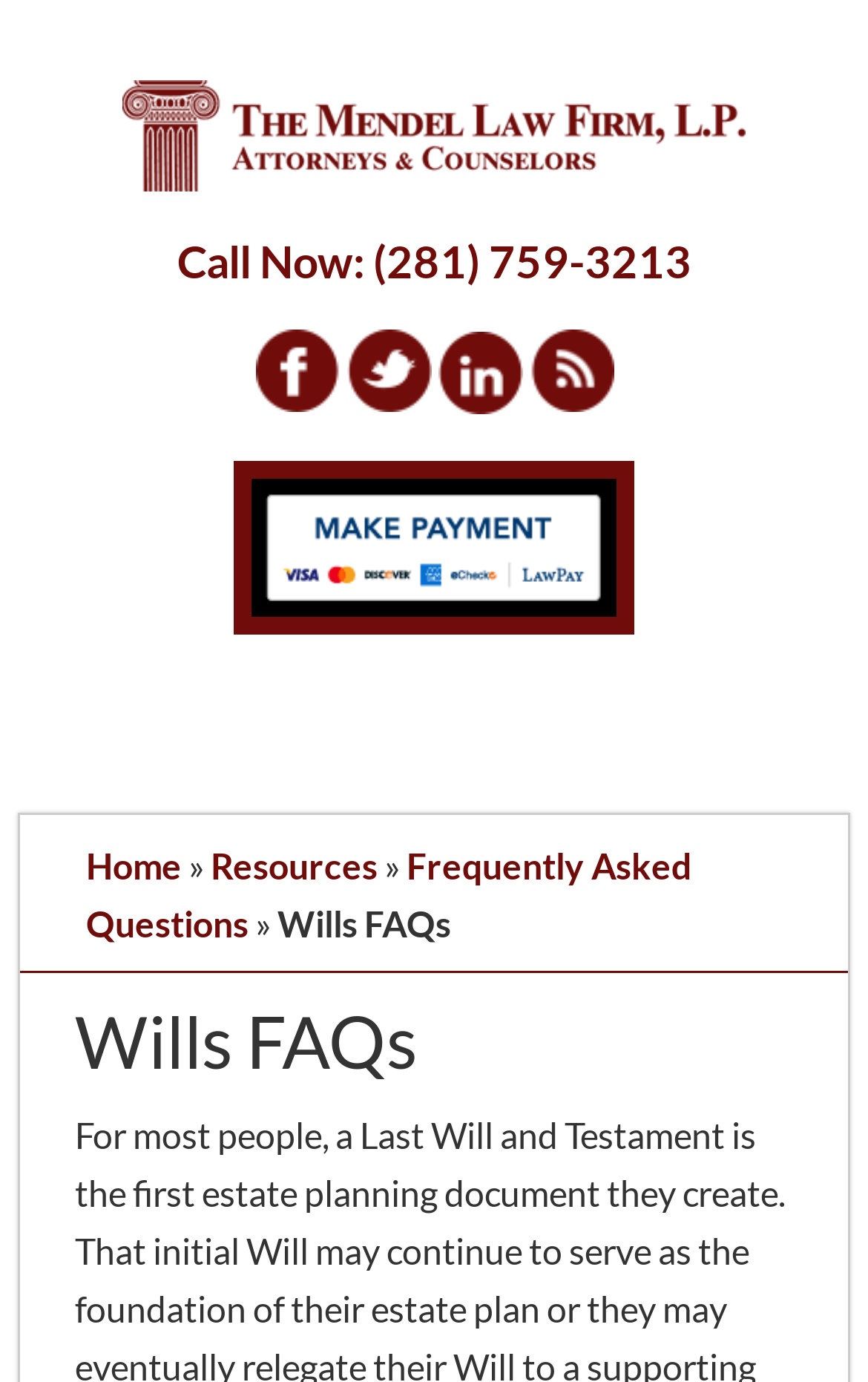Point out the bounding box coordinates of the section to click in order to follow this instruction: "Click the 'The Mendel Law Firm, L.P.' link".

[0.141, 0.032, 0.859, 0.163]